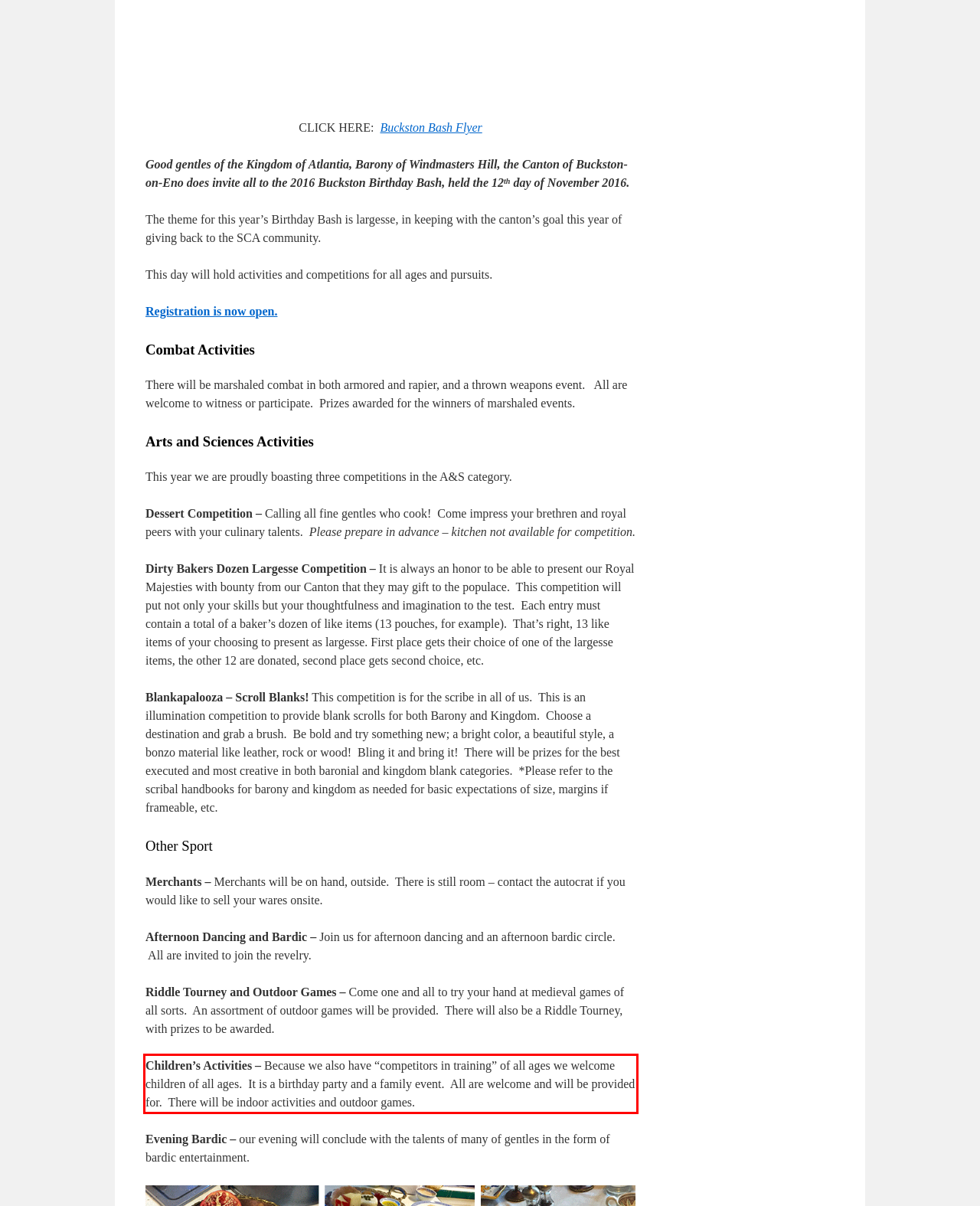Using the provided screenshot of a webpage, recognize and generate the text found within the red rectangle bounding box.

Children’s Activities – Because we also have “competitors in training” of all ages we welcome children of all ages. It is a birthday party and a family event. All are welcome and will be provided for. There will be indoor activities and outdoor games.